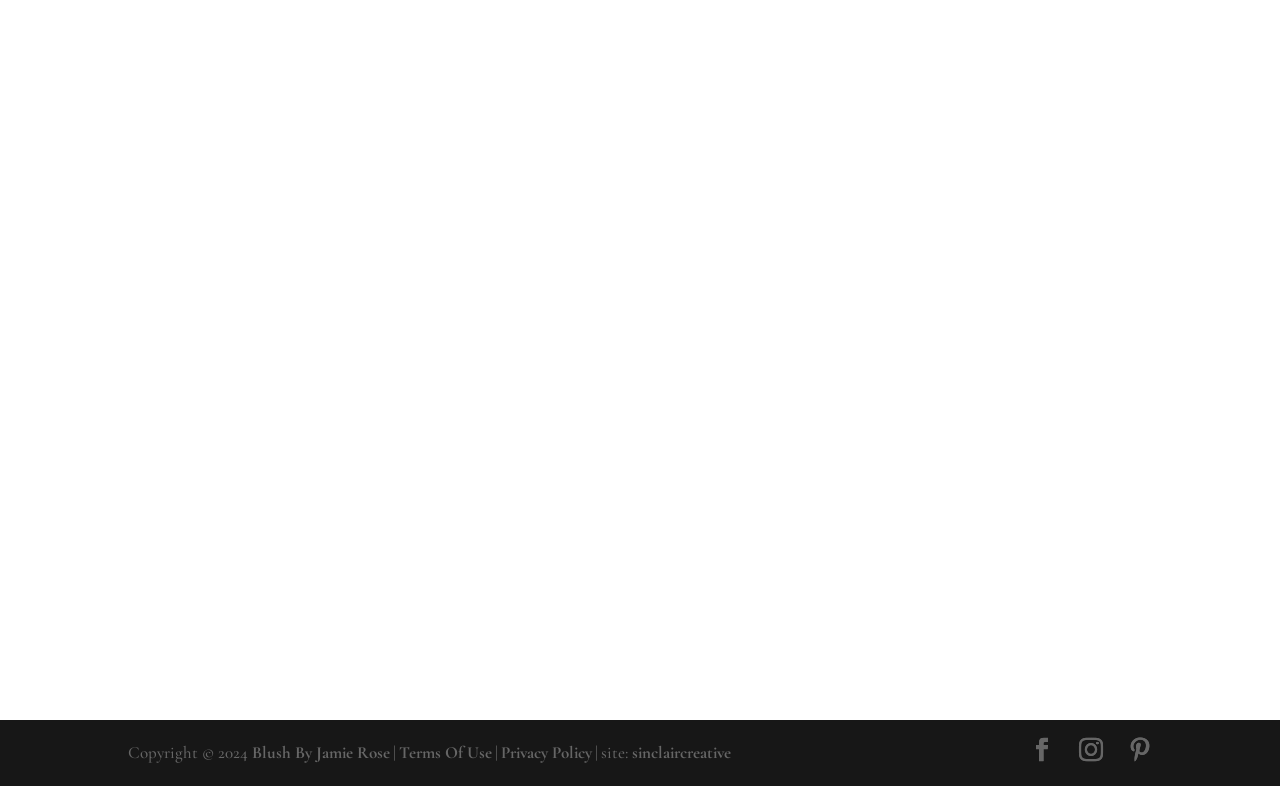Using the element description Terms Of Use, predict the bounding box coordinates for the UI element. Provide the coordinates in (top-left x, top-left y, bottom-right x, bottom-right y) format with values ranging from 0 to 1.

[0.312, 0.944, 0.384, 0.97]